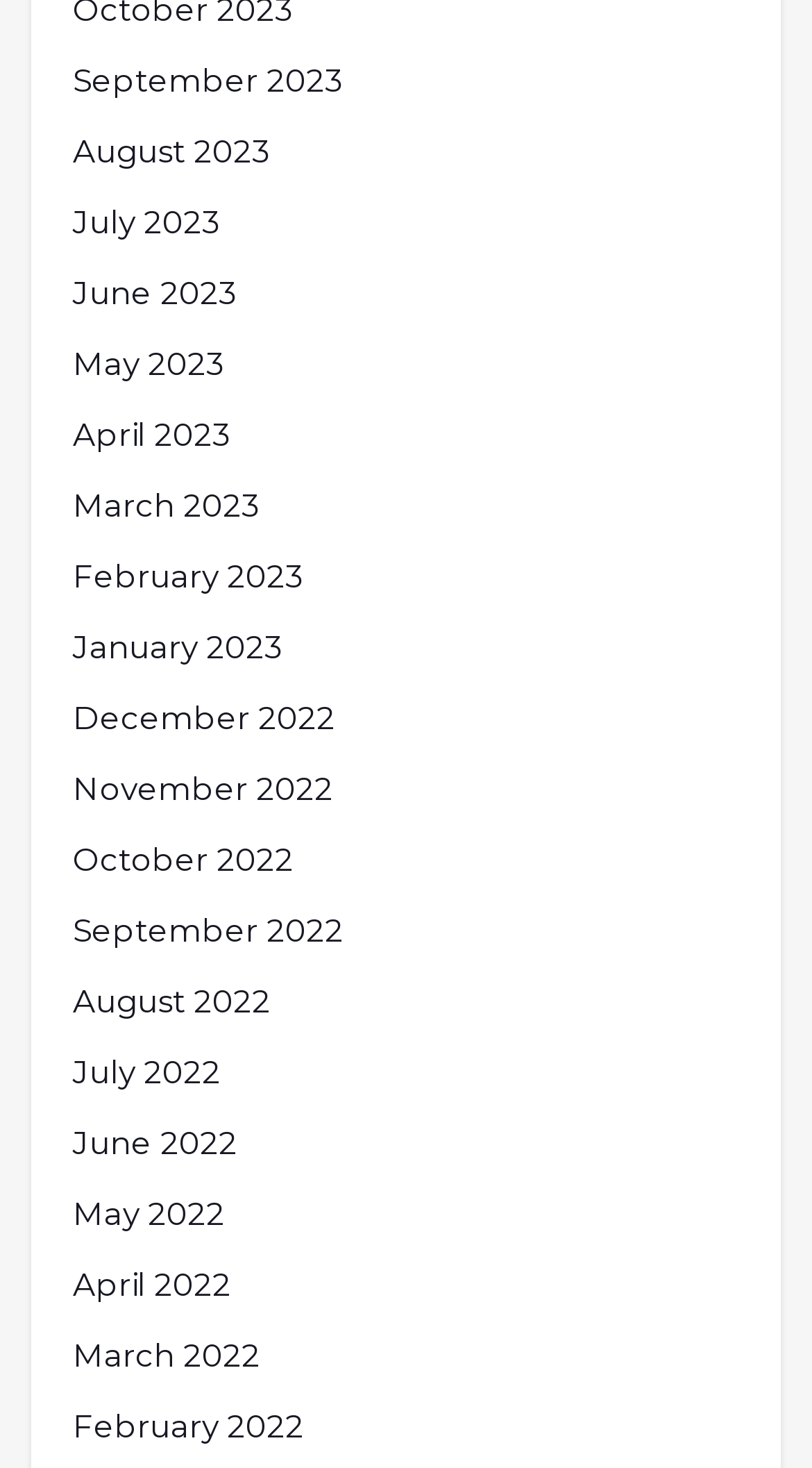Kindly determine the bounding box coordinates for the clickable area to achieve the given instruction: "check October 2022".

[0.09, 0.569, 0.362, 0.604]